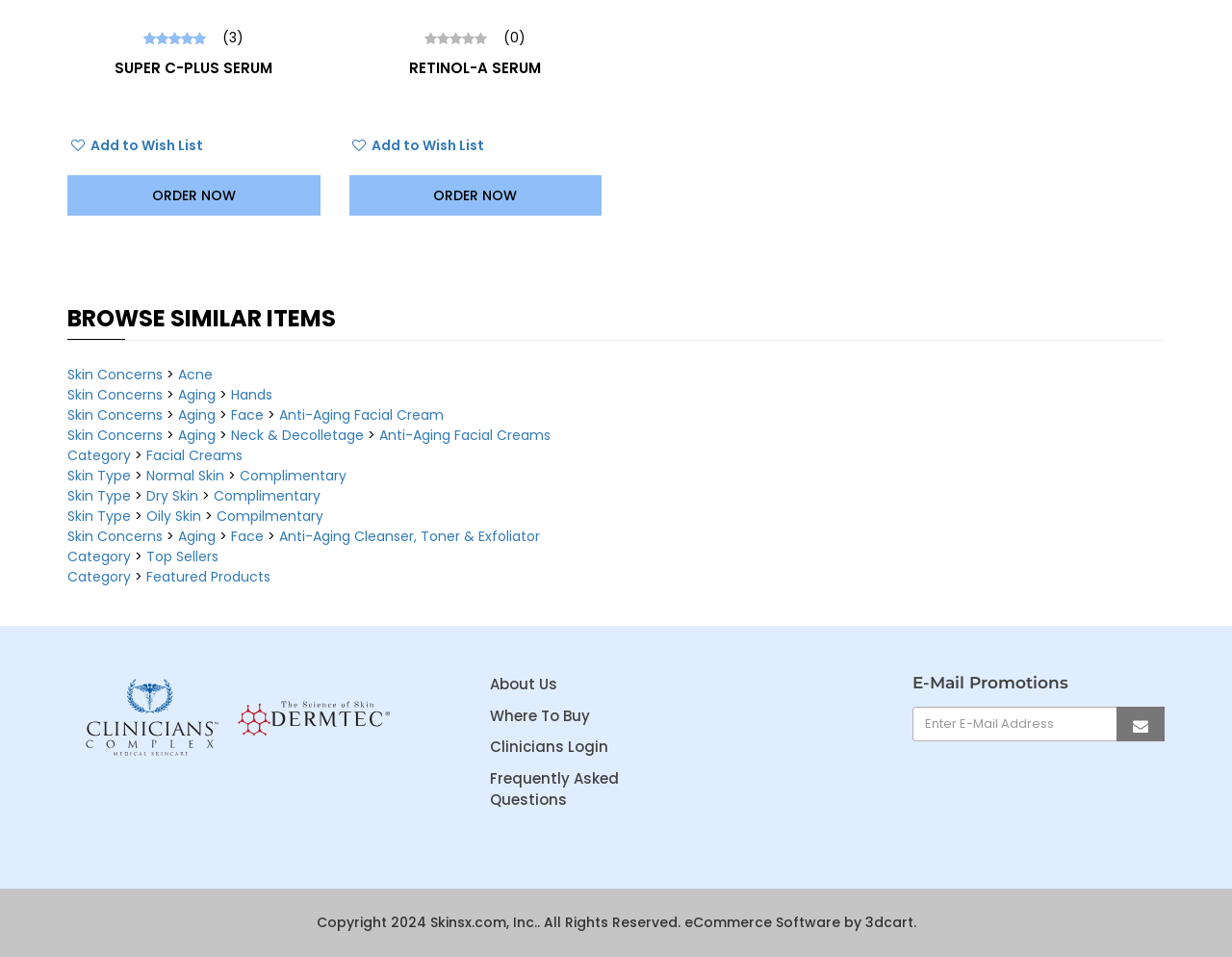Using the format (top-left x, top-left y, bottom-right x, bottom-right y), provide the bounding box coordinates for the described UI element. All values should be floating point numbers between 0 and 1: Neck & Decolletage

[0.188, 0.445, 0.295, 0.465]